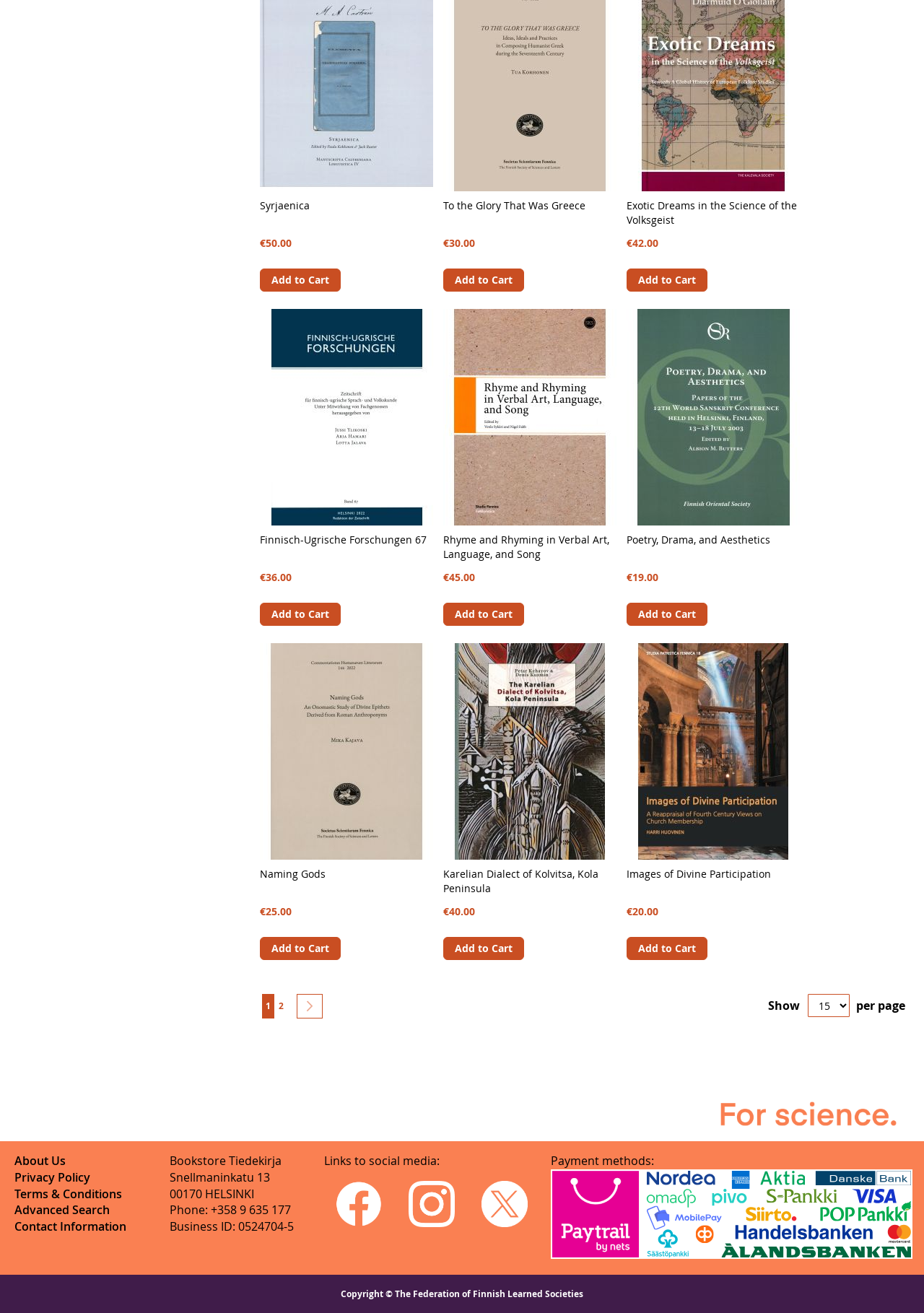What is the price of the book 'Syrjaenica'?
Look at the image and answer the question with a single word or phrase.

€50.00